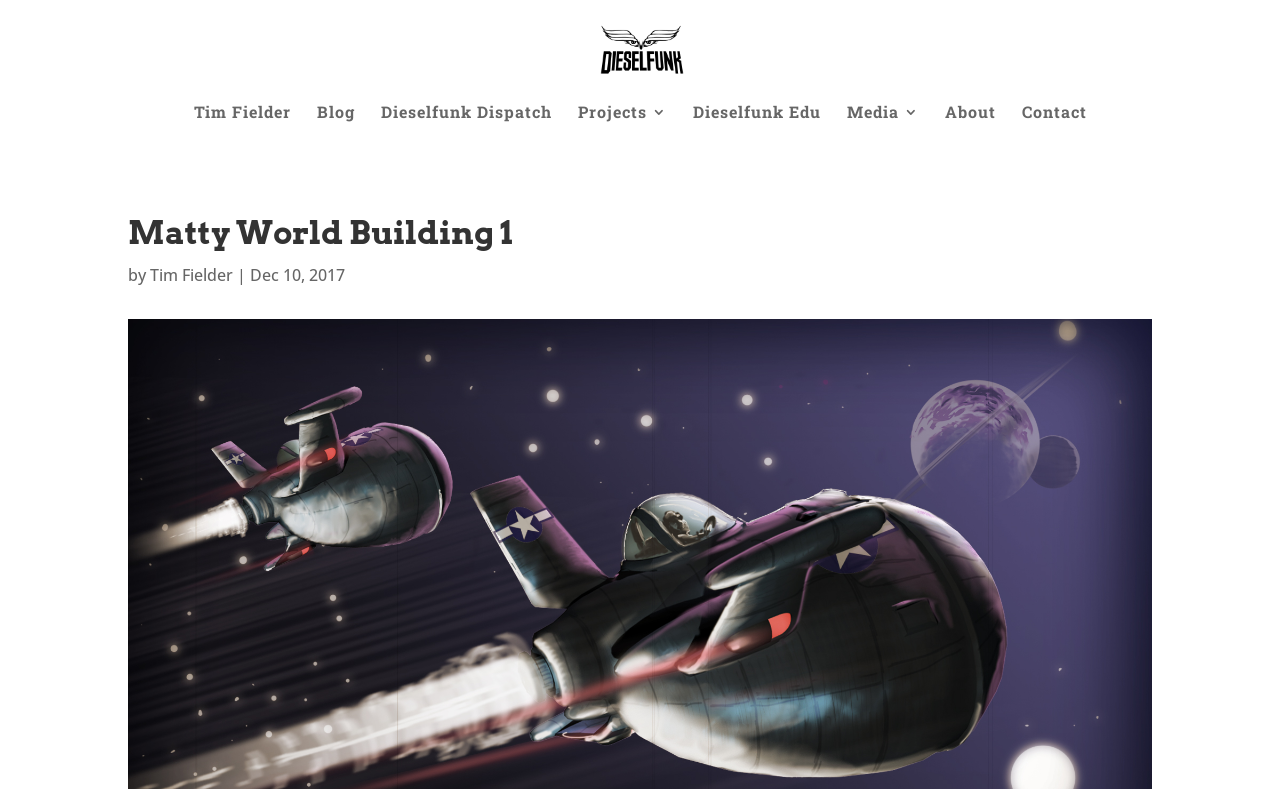Extract the bounding box coordinates for the UI element described as: "Submit".

None